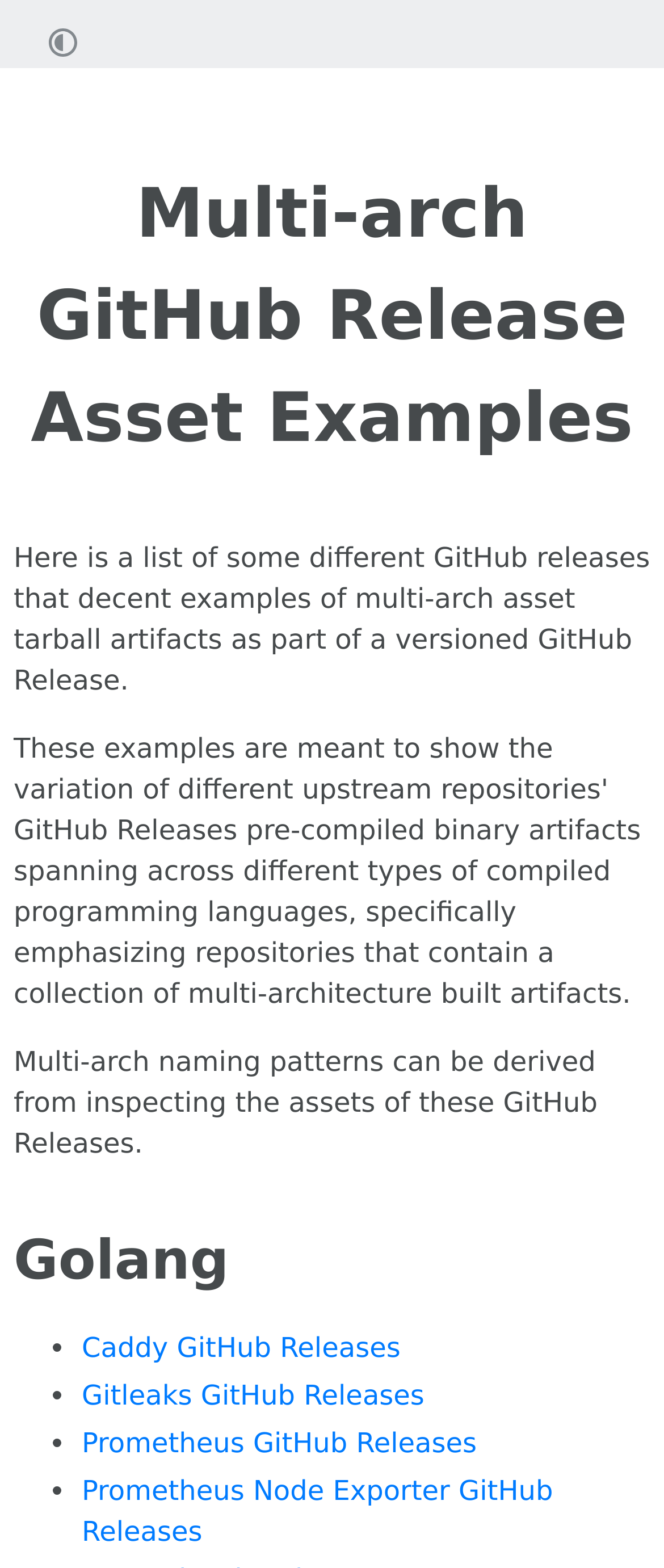Predict the bounding box coordinates for the UI element described as: "Prometheus Node Exporter GitHub Releases". The coordinates should be four float numbers between 0 and 1, presented as [left, top, right, bottom].

[0.123, 0.94, 0.833, 0.987]